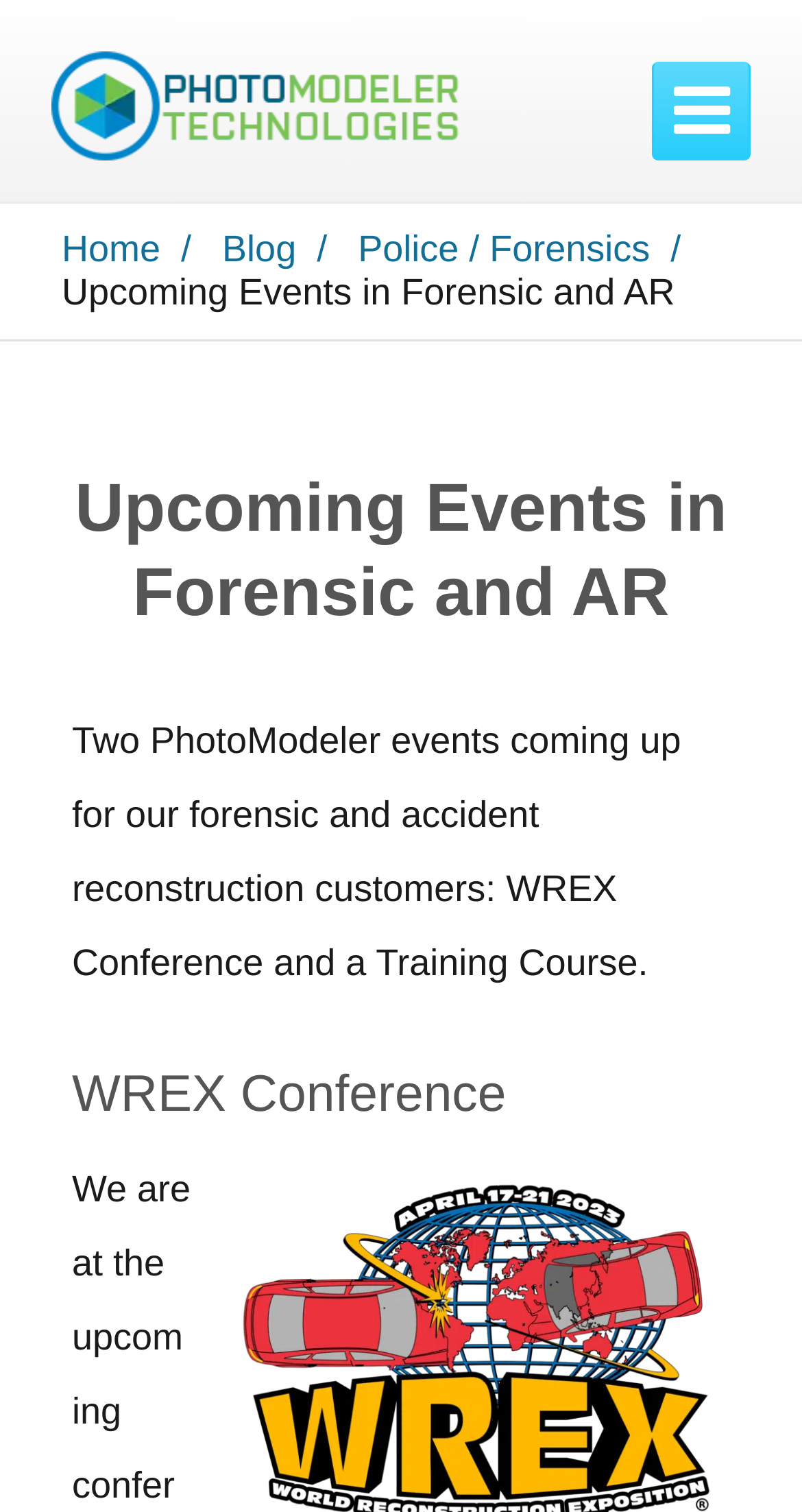Describe all the key features of the webpage in detail.

The webpage is about upcoming events in forensic and accident reconstruction, specifically related to PhotoModeler. At the top left, there is a logo image of PhotoModeler, accompanied by a link to the PhotoModeler website. To the right of the logo, there is a search icon. 

Below the logo, there is a navigation menu with three links: "Home", "Blog", and "Police / Forensics". These links are aligned horizontally and take up about half of the page width.

The main content of the page is divided into sections. The first section has a heading "Upcoming Events in Forensic and AR" and a brief description of two upcoming events: the WREX Conference and a Training Course. 

Further down, there is a subheading "WREX Conference", which suggests that the page may provide more details about this event. Overall, the page has a simple layout with a focus on providing information about the upcoming events.